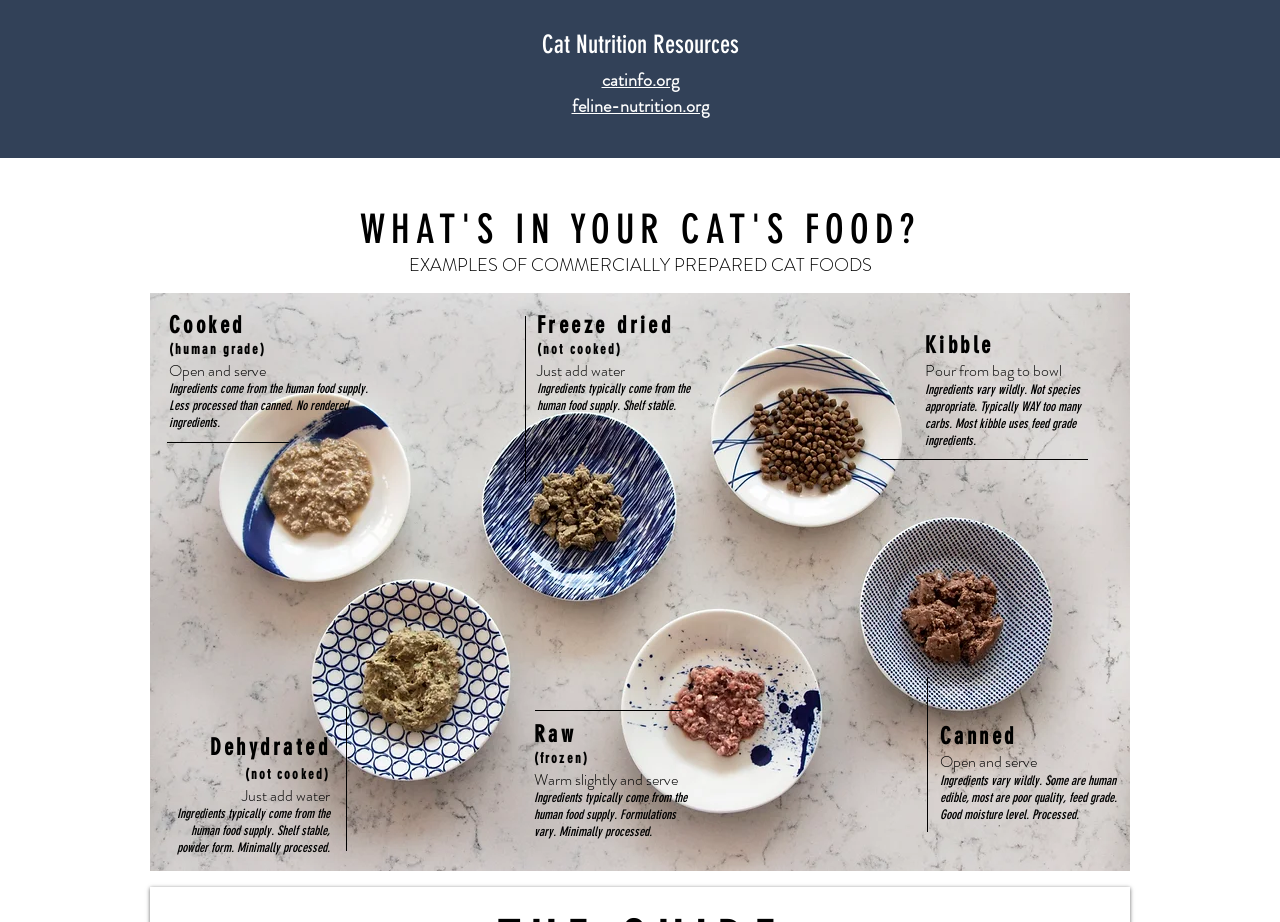Locate the bounding box of the UI element described by: "catinfo.org" in the given webpage screenshot.

[0.47, 0.073, 0.53, 0.101]